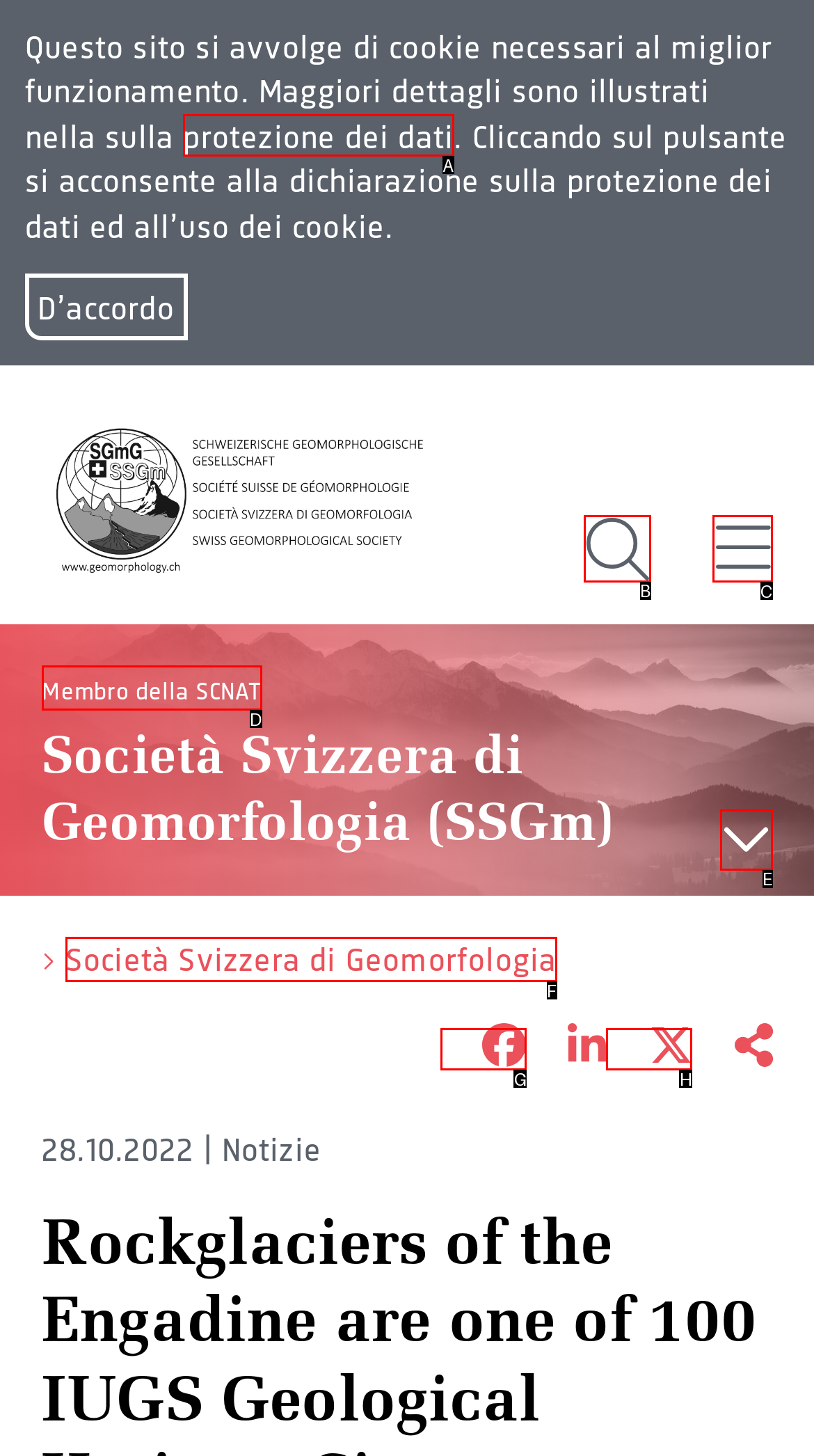Select the HTML element to finish the task: Open the 'Menu' Reply with the letter of the correct option.

C